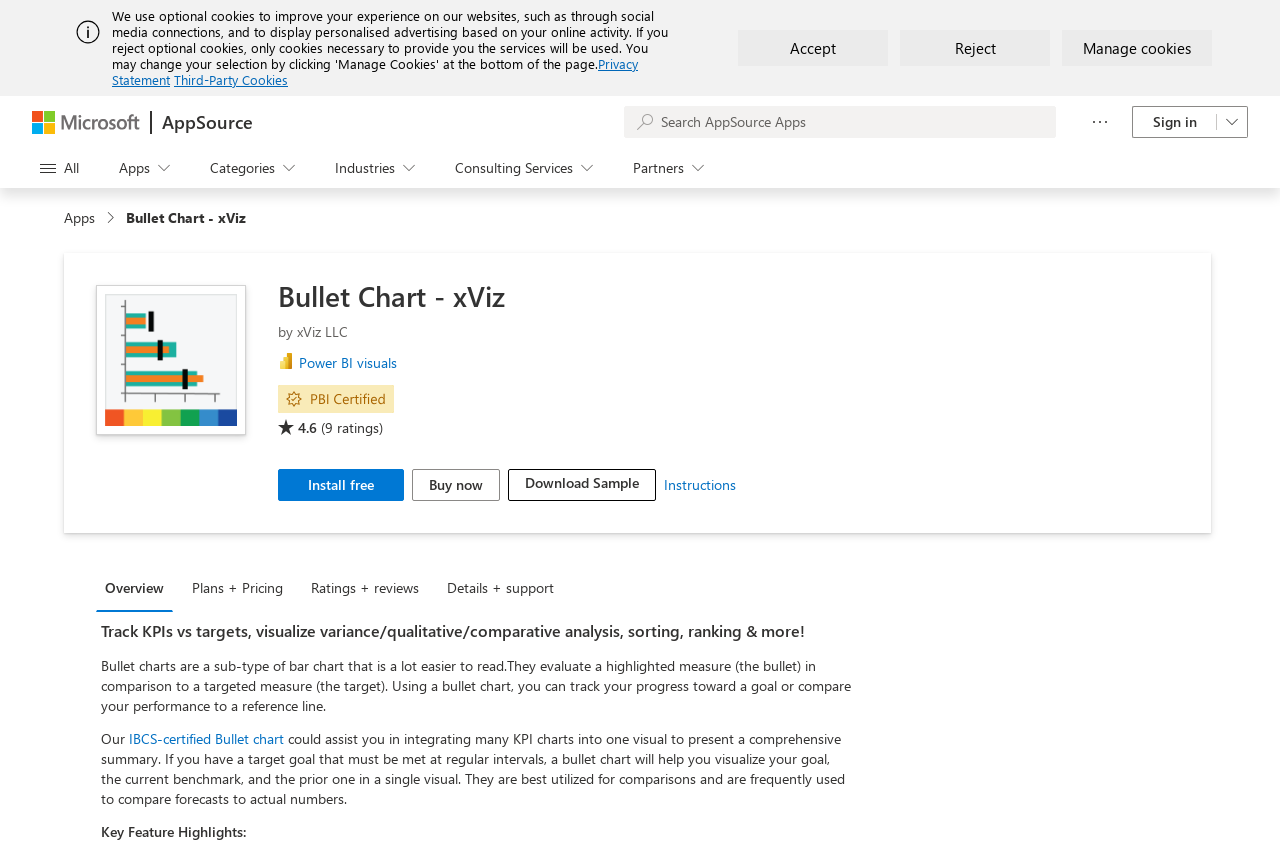Can you provide the bounding box coordinates for the element that should be clicked to implement the instruction: "Check the website's copyright information"?

None